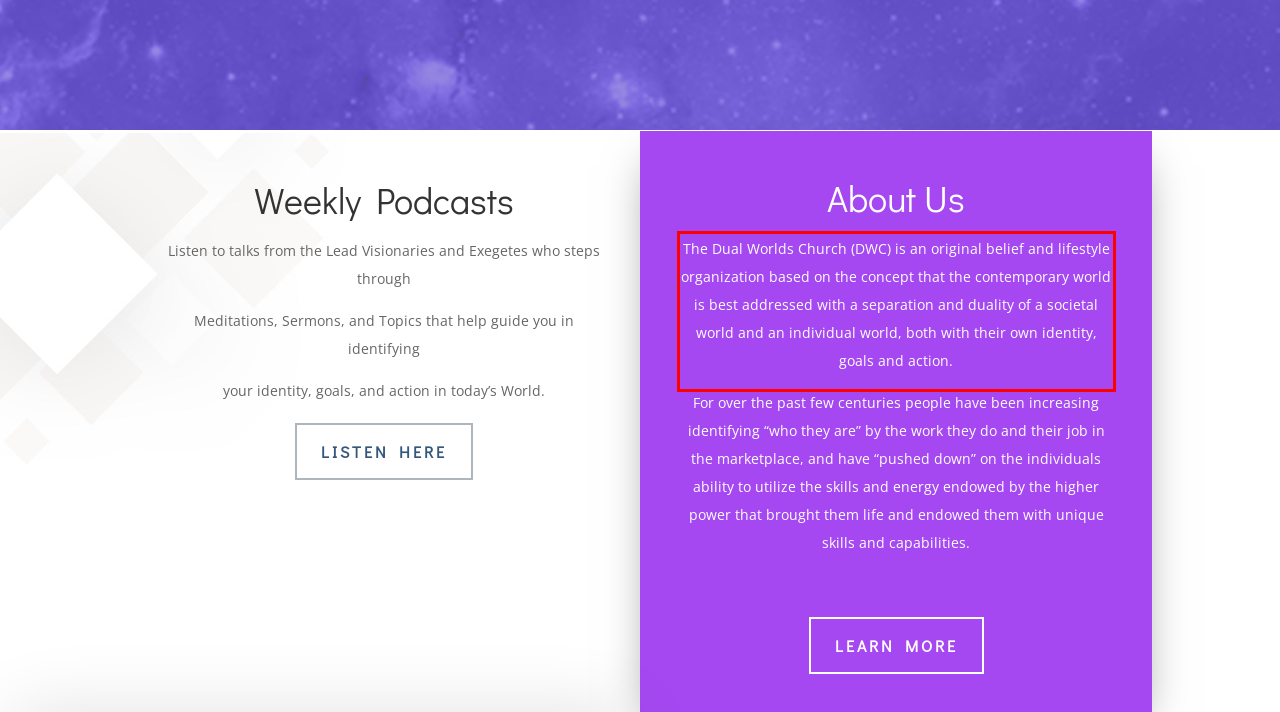Given a screenshot of a webpage with a red bounding box, please identify and retrieve the text inside the red rectangle.

The Dual Worlds Church (DWC) is an original belief and lifestyle organization based on the concept that the contemporary world is best addressed with a separation and duality of a societal world and an individual world, both with their own identity, goals and action.